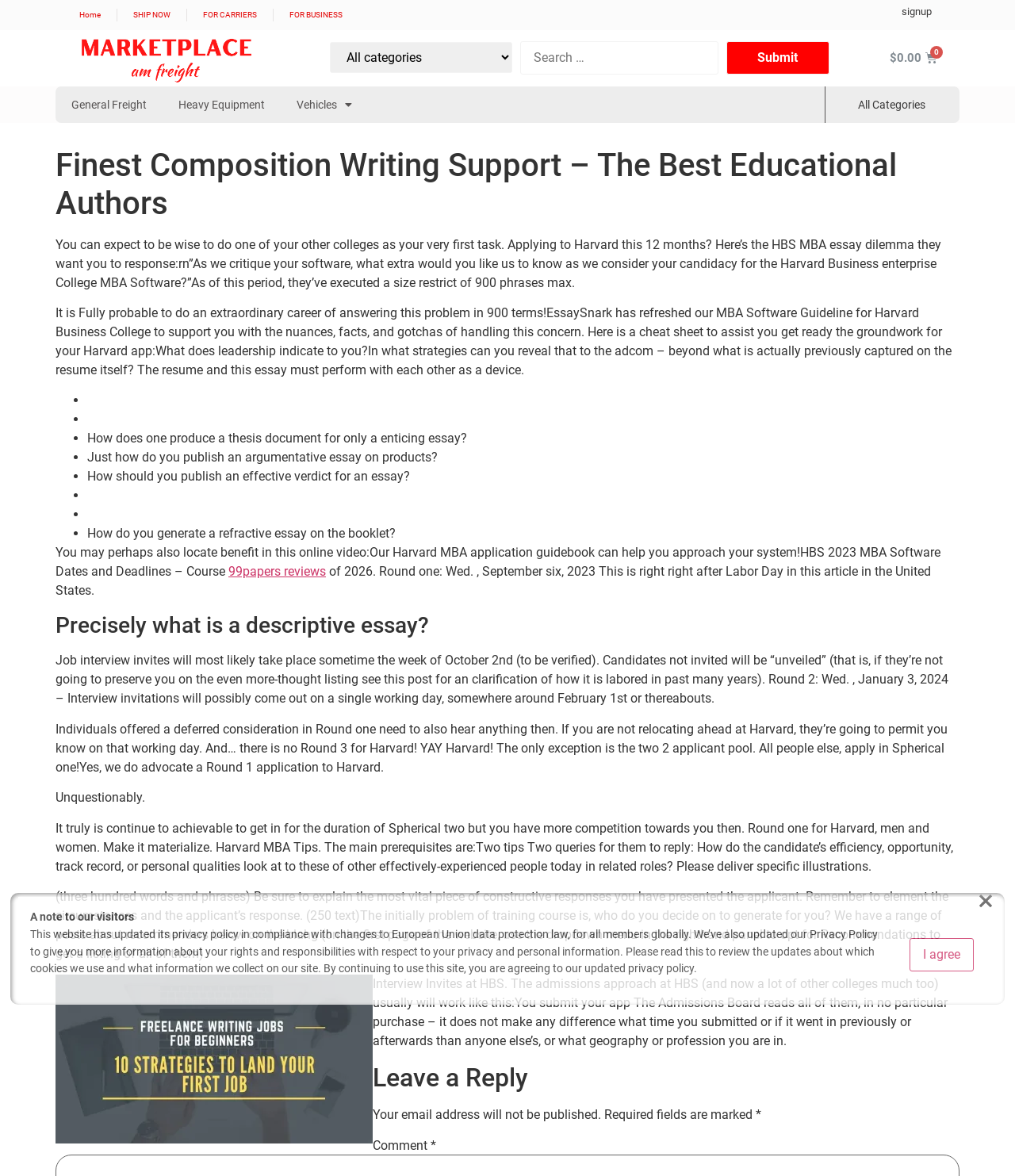Locate the UI element described by August 17, 2019 in the provided webpage screenshot. Return the bounding box coordinates in the format (top-left x, top-left y, bottom-right x, bottom-right y), ensuring all values are between 0 and 1.

None